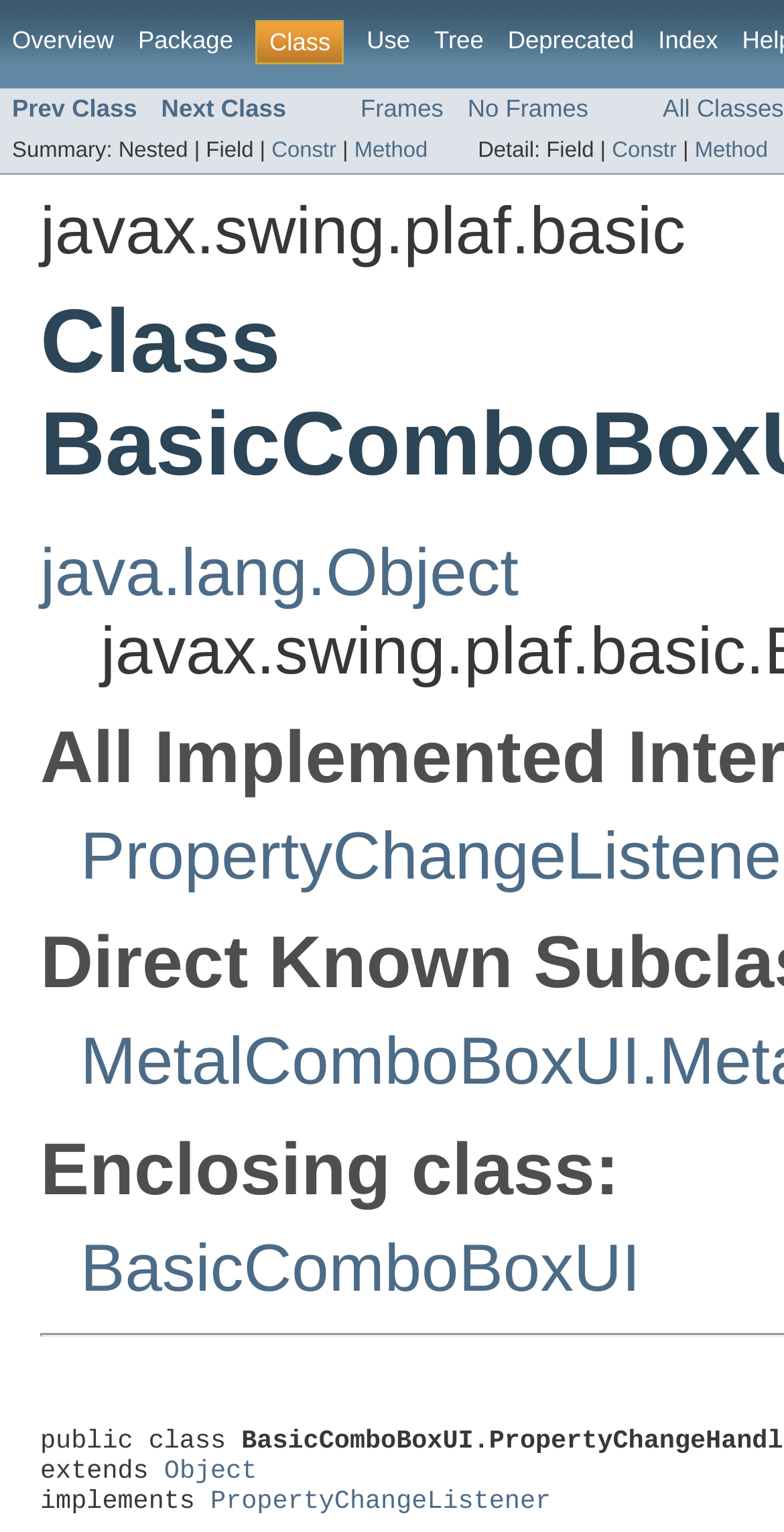Highlight the bounding box coordinates of the element you need to click to perform the following instruction: "Click on Overview."

[0.015, 0.017, 0.145, 0.035]